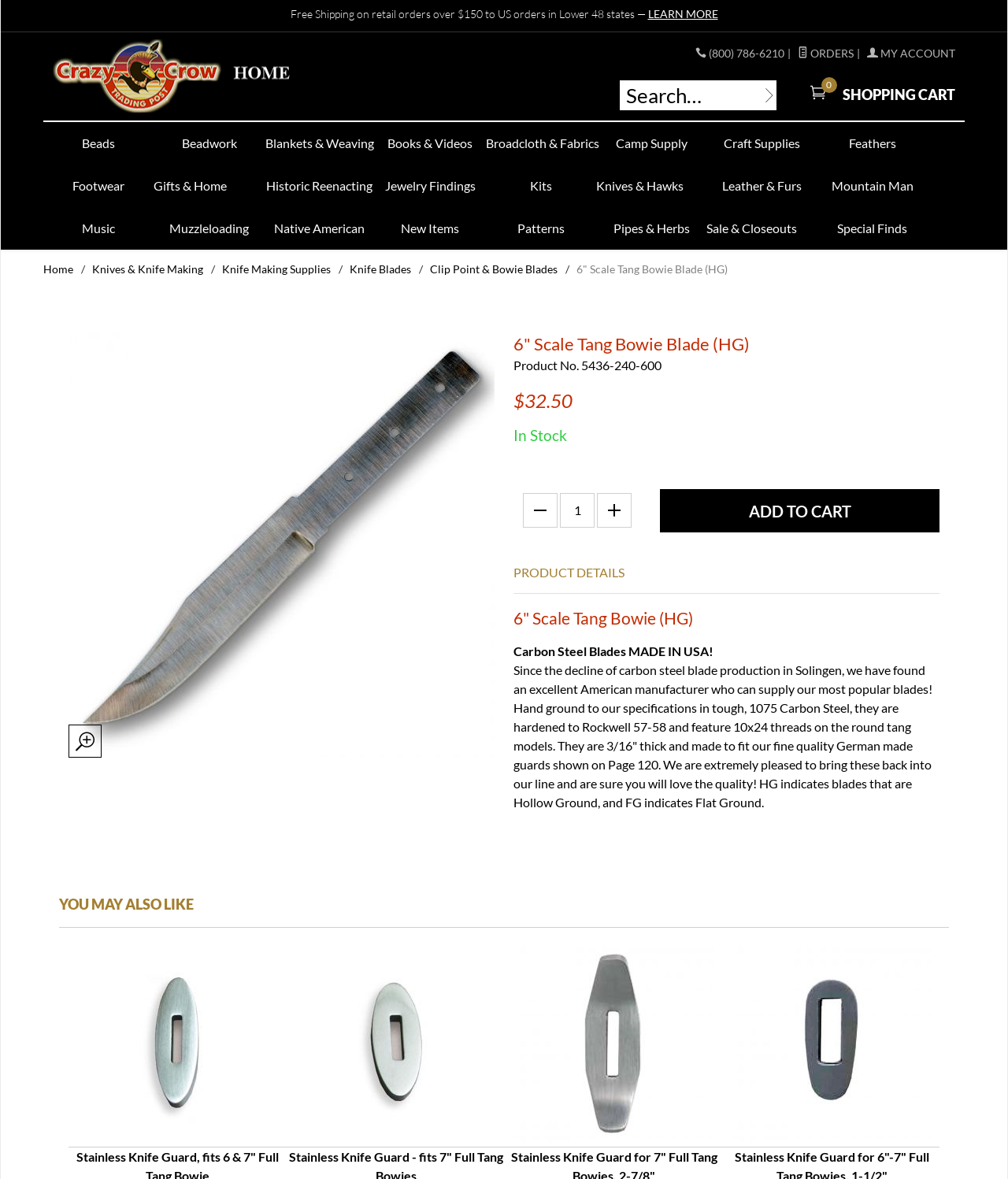What is the material of the knife blades?
Refer to the image and give a detailed answer to the query.

According to the product details section, the knife blades are made of 1075 Carbon Steel, which is mentioned in the description of the 6" Scale Tang Bowie Blade.